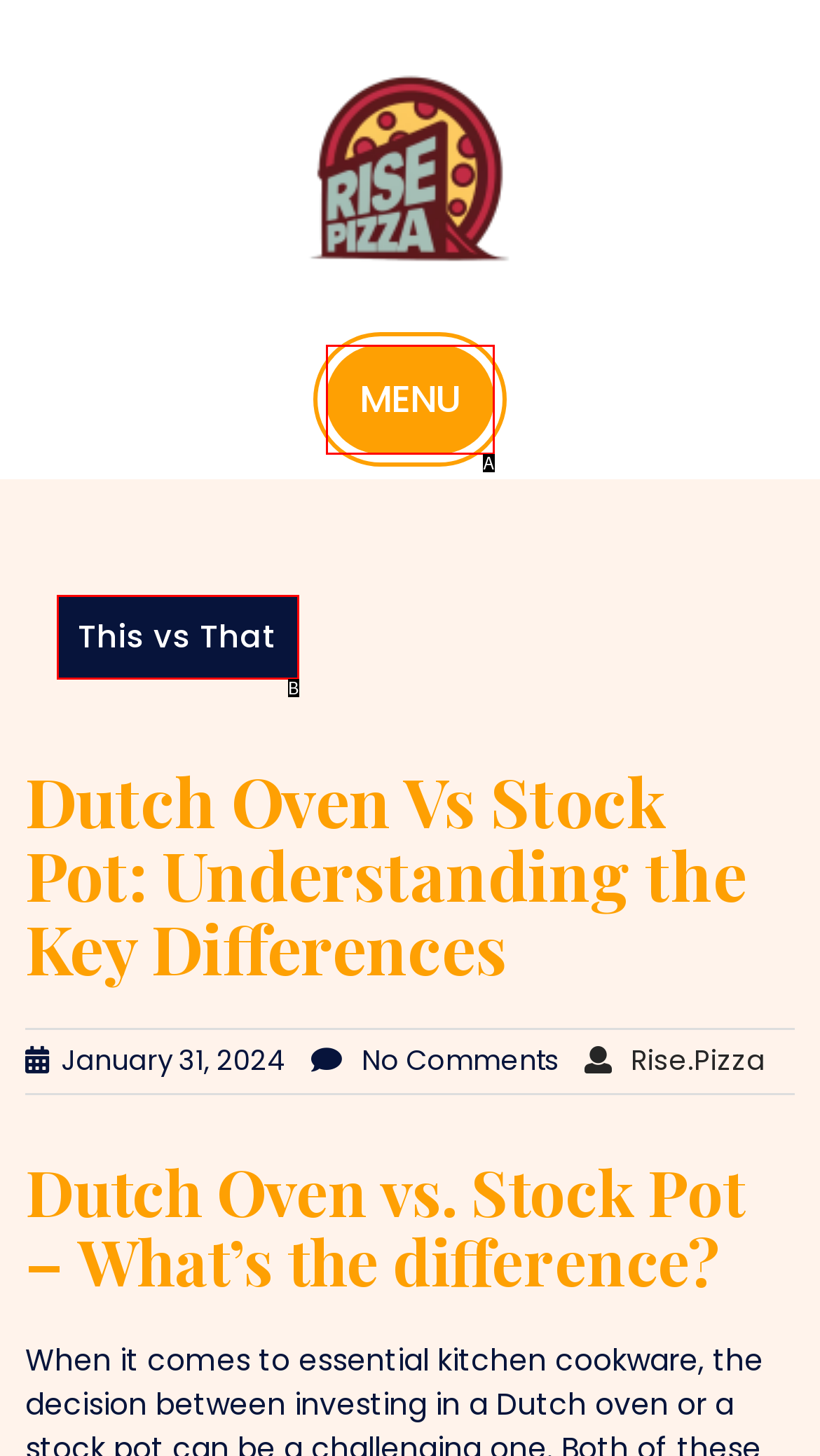Identify which HTML element matches the description: FARM Digital Ltd.
Provide your answer in the form of the letter of the correct option from the listed choices.

None